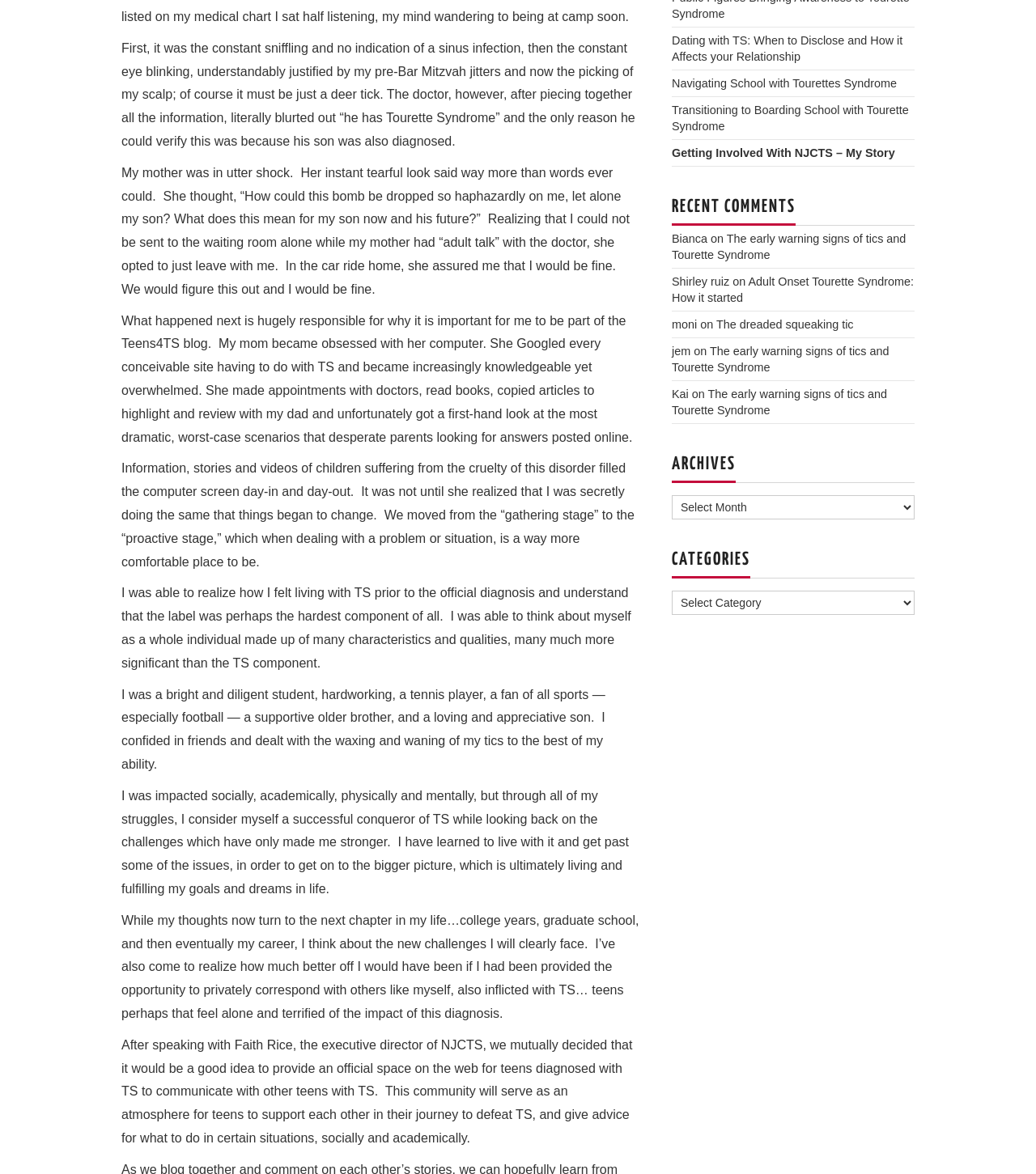Using the description: "Navigating School with Tourettes Syndrome", identify the bounding box of the corresponding UI element in the screenshot.

[0.648, 0.065, 0.866, 0.076]